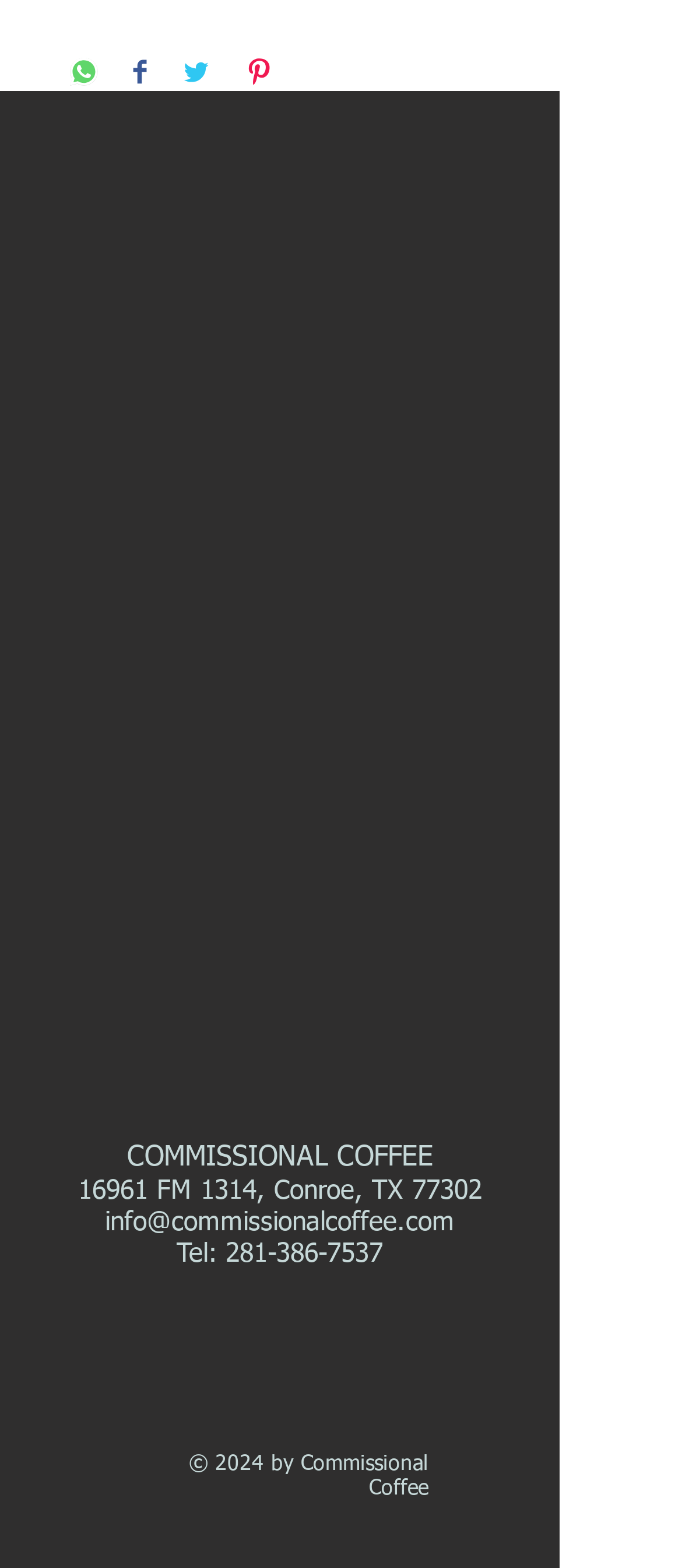From the given element description: "aria-label="Twitter - White Circle"", find the bounding box for the UI element. Provide the coordinates as four float numbers between 0 and 1, in the order [left, top, right, bottom].

[0.359, 0.862, 0.449, 0.901]